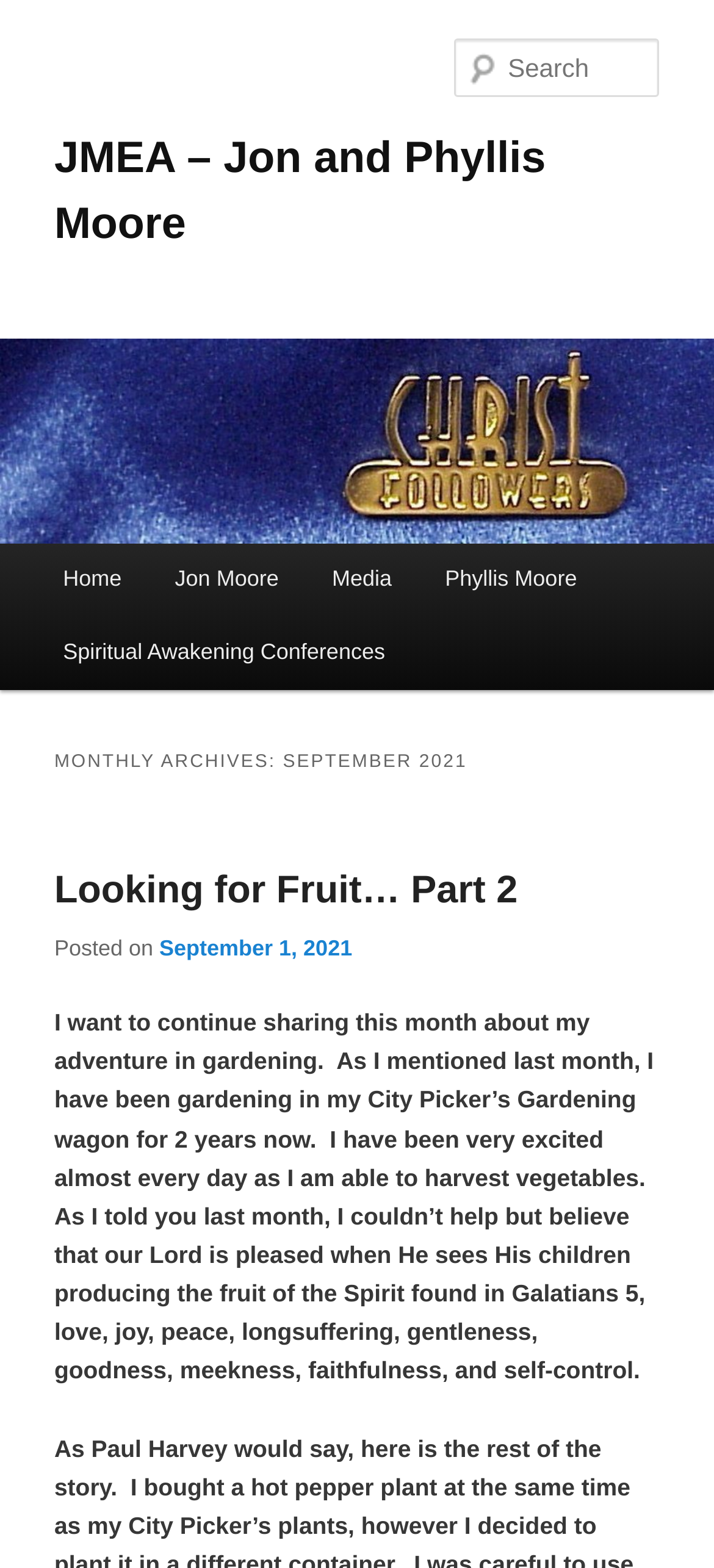Determine the bounding box coordinates of the region I should click to achieve the following instruction: "View September 1, 2021 posts". Ensure the bounding box coordinates are four float numbers between 0 and 1, i.e., [left, top, right, bottom].

[0.223, 0.597, 0.493, 0.613]